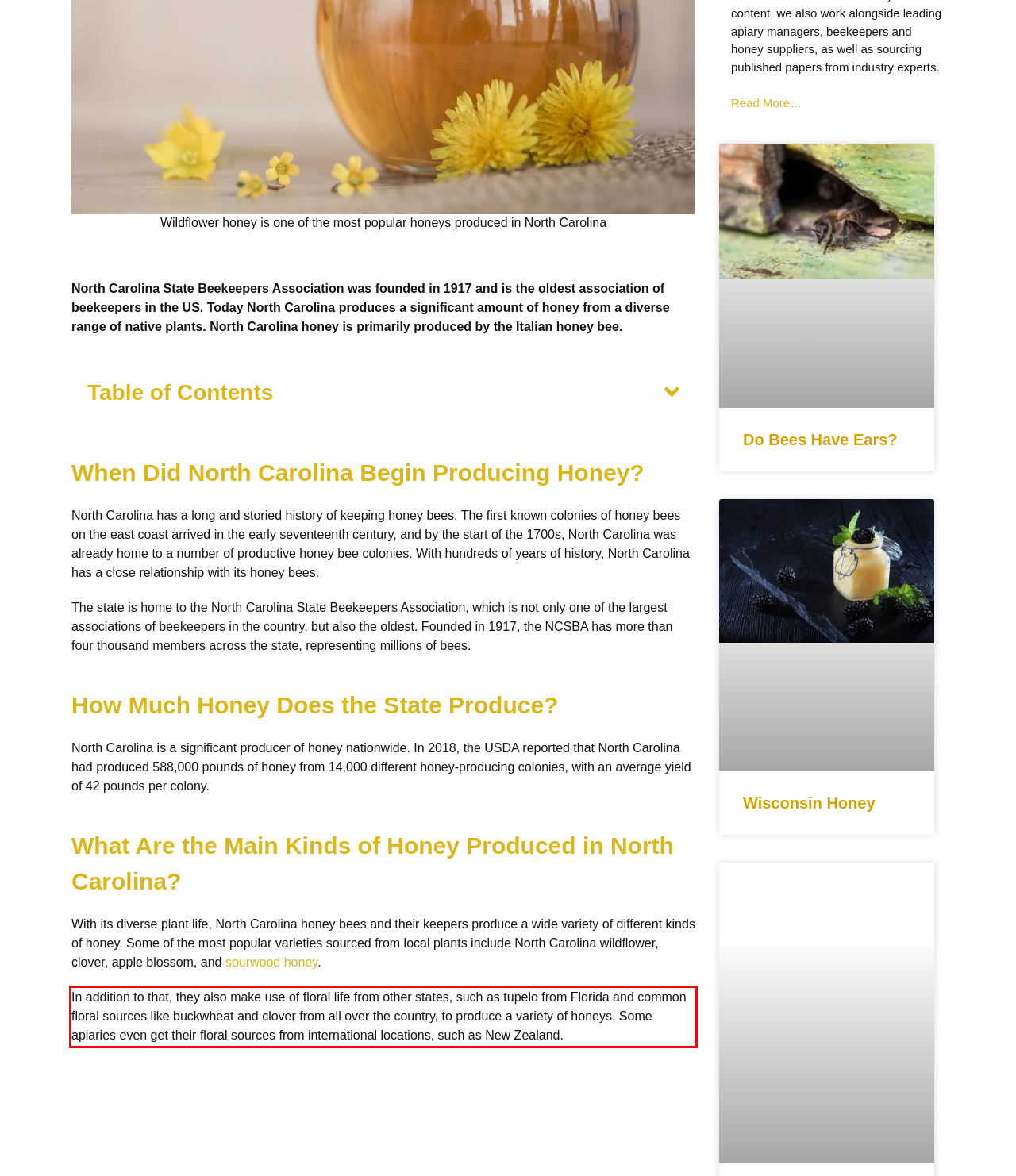Extract and provide the text found inside the red rectangle in the screenshot of the webpage.

In addition to that, they also make use of floral life from other states, such as tupelo from Florida and common floral sources like buckwheat and clover from all over the country, to produce a variety of honeys. Some apiaries even get their floral sources from international locations, such as New Zealand.